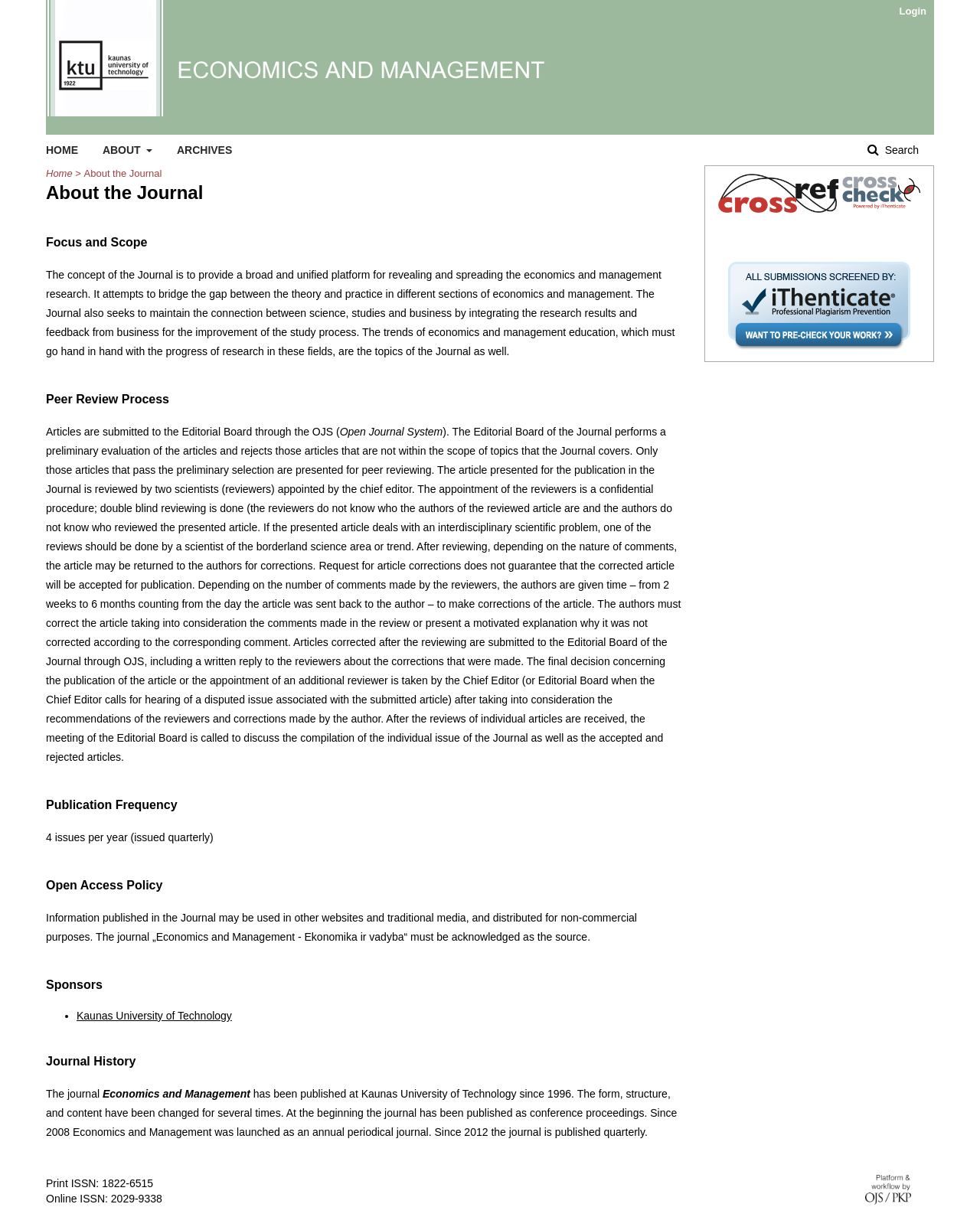What is the purpose of the search box?
Please respond to the question with a detailed and well-explained answer.

The search box is labeled as 'Article Search' which suggests that it is used to search for articles within the journal.